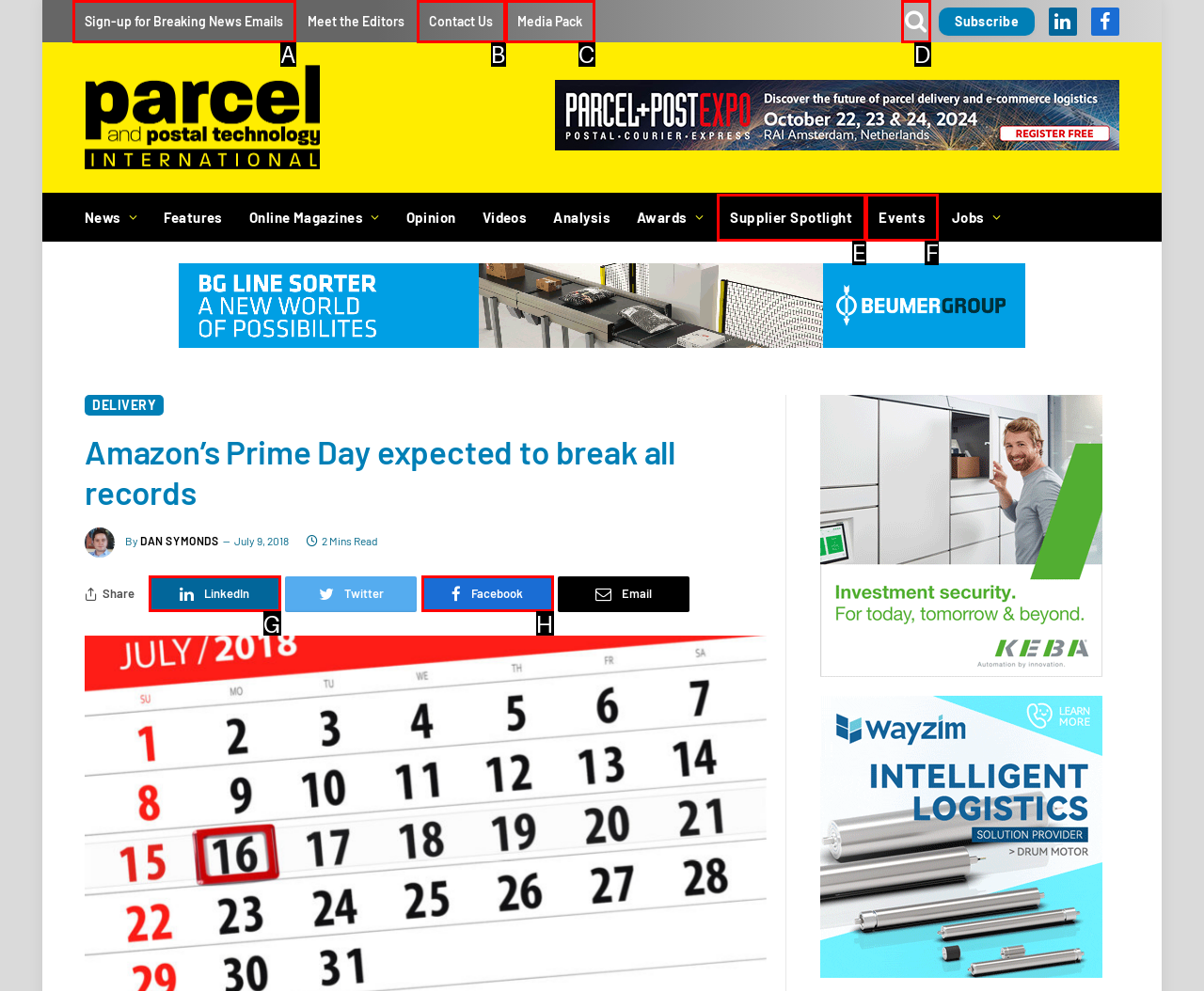Determine which option matches the description: parent_node: Subscribe title="Search". Answer using the letter of the option.

D